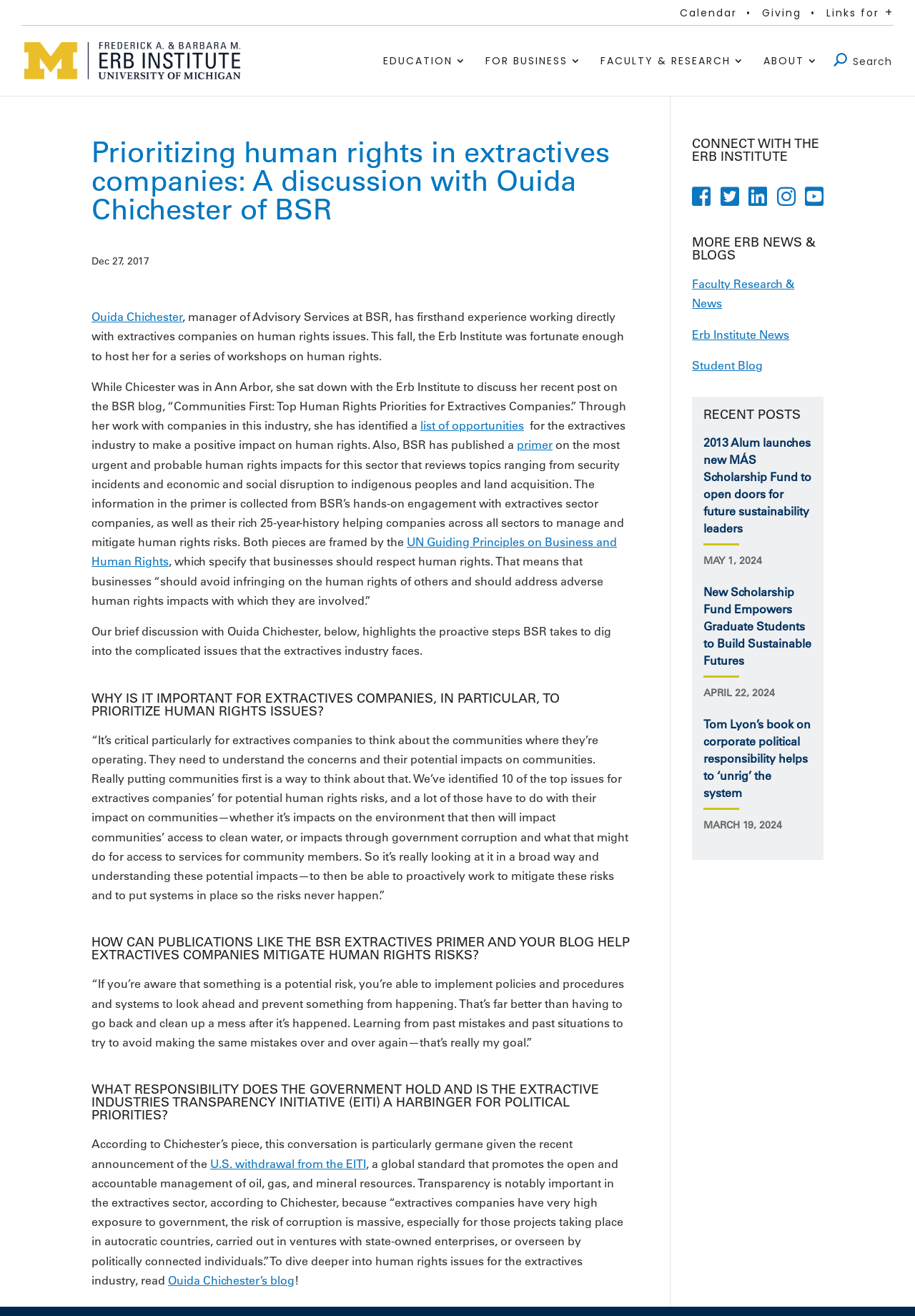Provide a one-word or one-phrase answer to the question:
What is the purpose of the BSR extractives primer?

To help extractives companies mitigate human rights risks